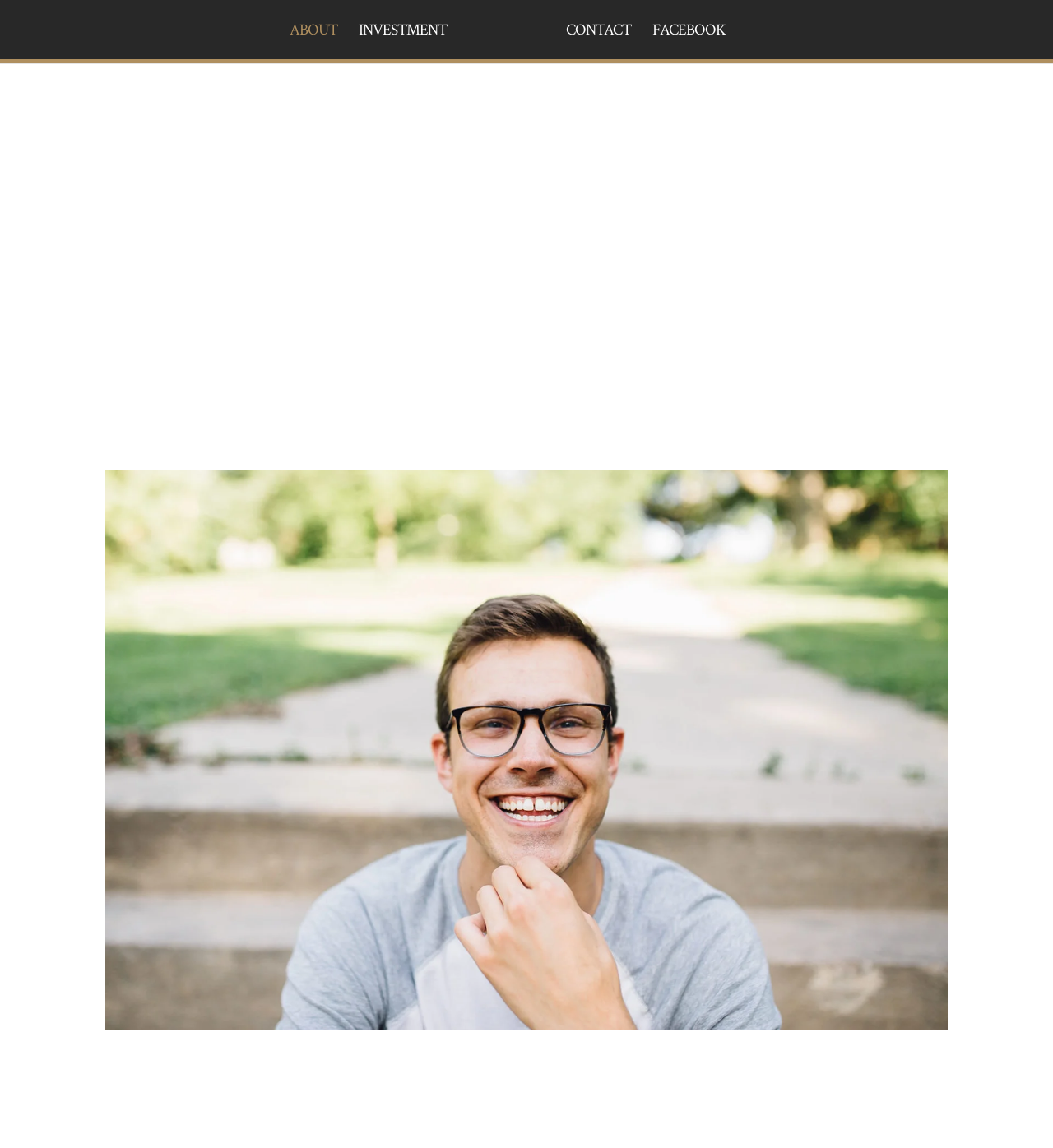Write a detailed summary of the webpage.

The webpage is about Benjamin Gruwell Photography, specifically the "About" section. At the top, there are four links: "ABOUT", "INVESTMENT", "Benjamin Gruwell Photography" (which is accompanied by a small image), and "CONTACT". These links are positioned horizontally, with "ABOUT" on the left and "CONTACT" on the right. 

Below these links, there is a heading "About Me" centered on the page. Underneath the heading, there is a paragraph of text that describes Benjamin Gruwell's background in photography, his education, and the start of his business. The text is quite detailed, mentioning his age when he received his first camera, his entrepreneurial family, and his goal to create a fun experience for his clients.